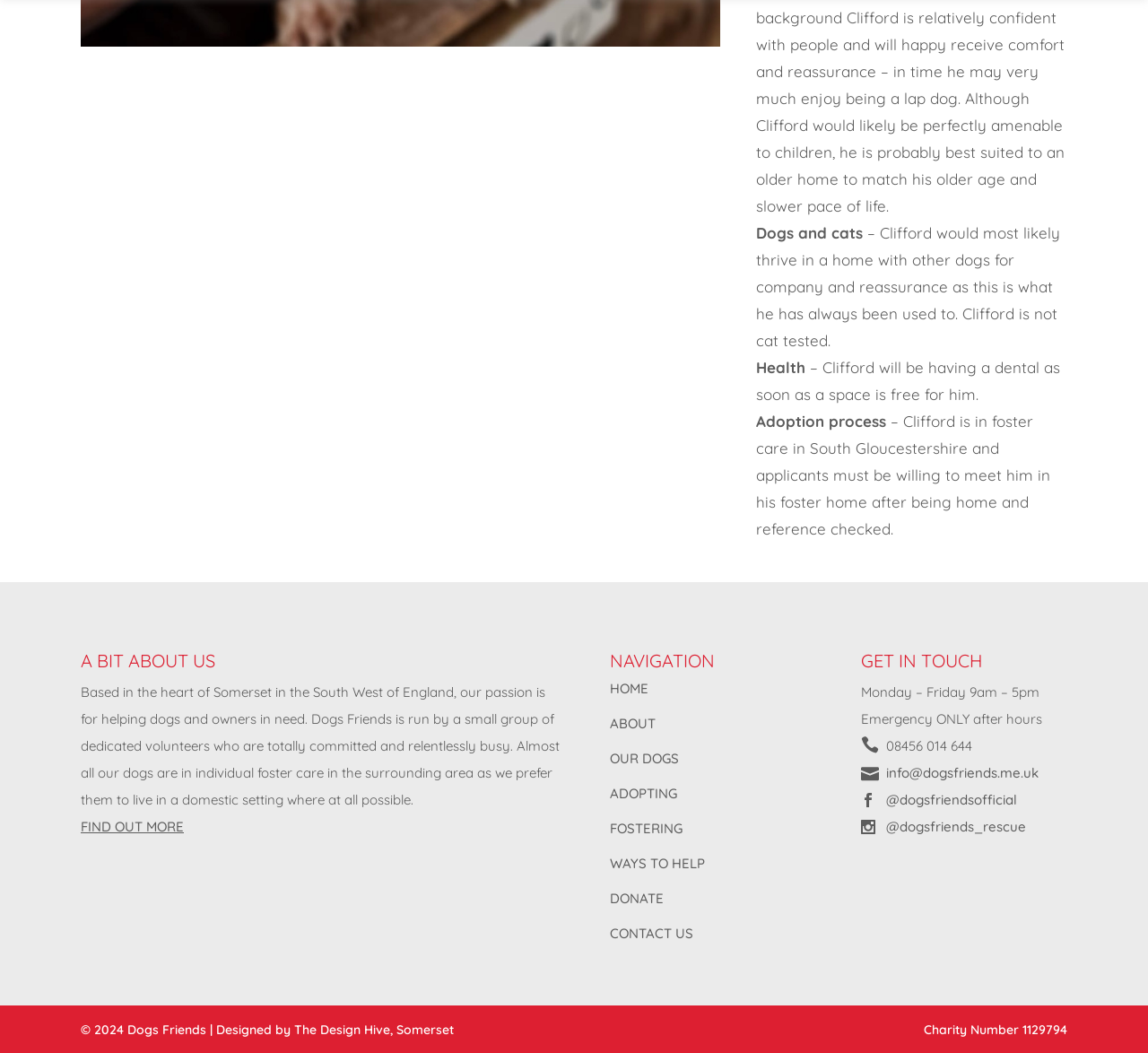Please identify the bounding box coordinates of the element's region that should be clicked to execute the following instruction: "Contact us via info@dogsfriends.me.uk". The bounding box coordinates must be four float numbers between 0 and 1, i.e., [left, top, right, bottom].

[0.772, 0.726, 0.905, 0.742]